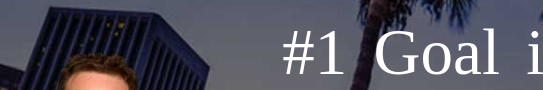Where is the firm likely located?
Make sure to answer the question with a detailed and comprehensive explanation.

The background of the image includes outlines of palm trees and a building, indicating a Los Angeles setting, which aligns with themes of criminal defense and legal support as represented on the webpage.